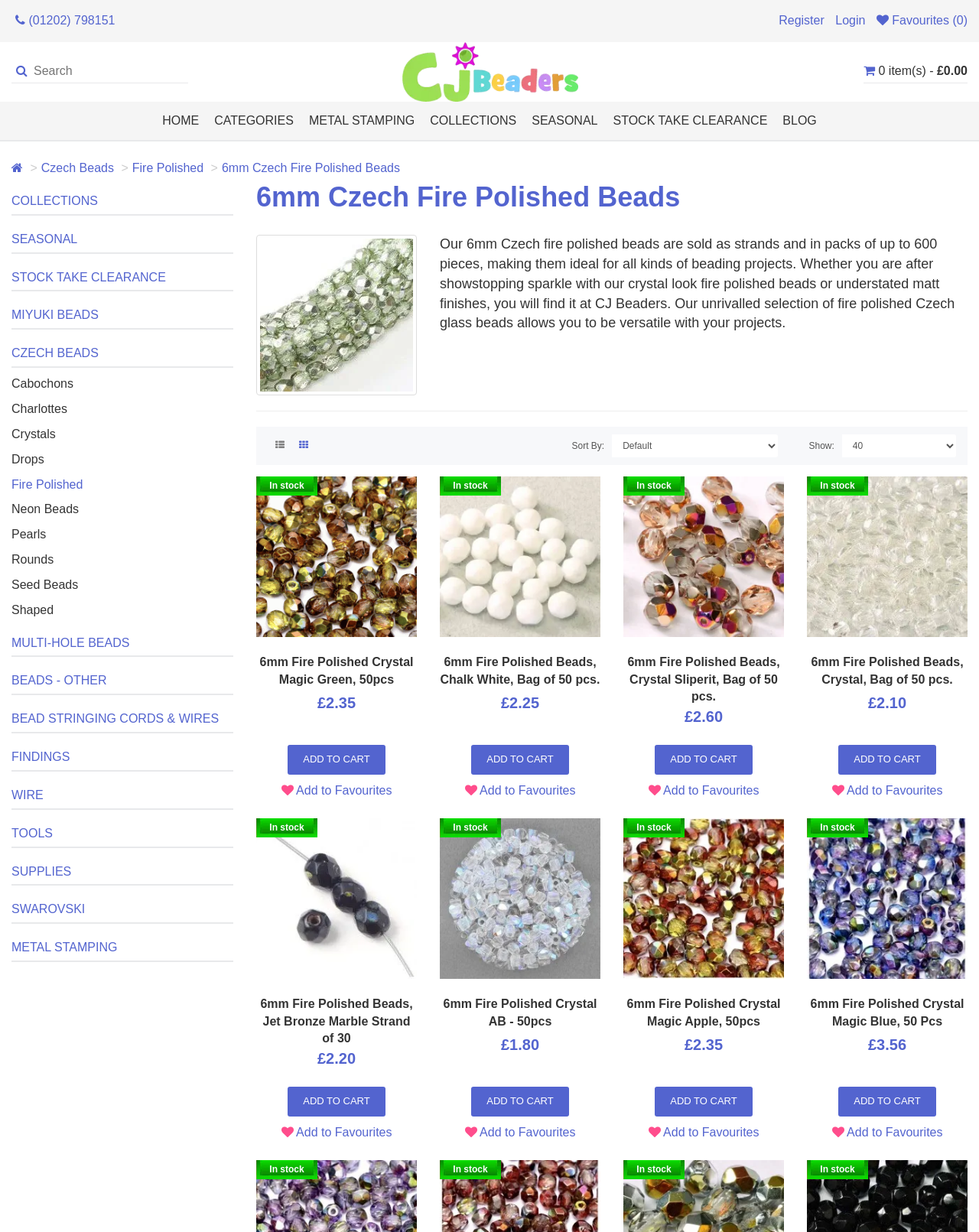Please identify the bounding box coordinates of the area that needs to be clicked to fulfill the following instruction: "Add 6mm Fire Polished Crystal Magic Green beads to cart."

[0.294, 0.605, 0.394, 0.629]